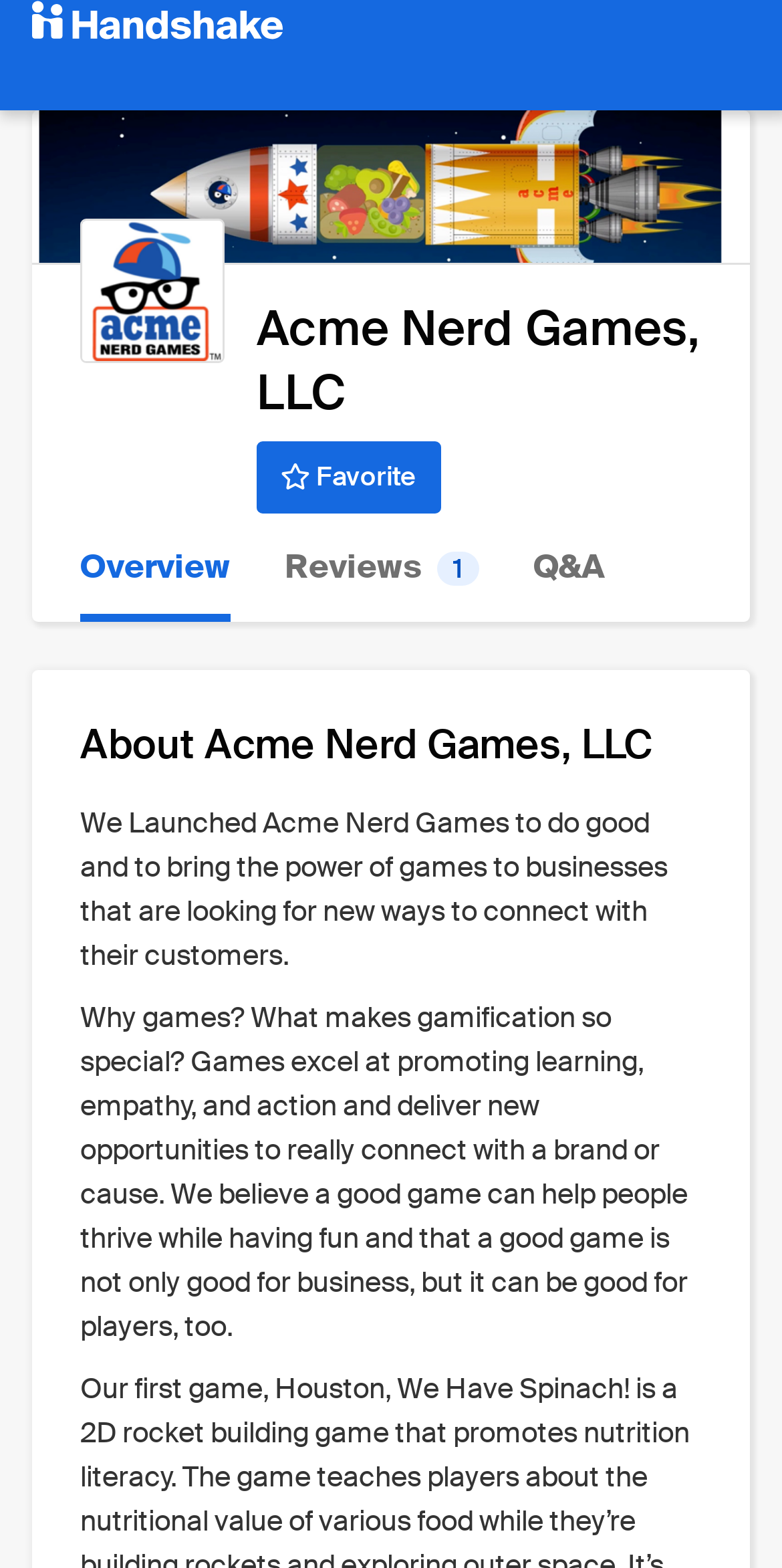Using the image as a reference, answer the following question in as much detail as possible:
What is the name of the company?

The name of the company can be found in the heading element with the text 'Acme Nerd Games, LLC' which is located at the top of the webpage.